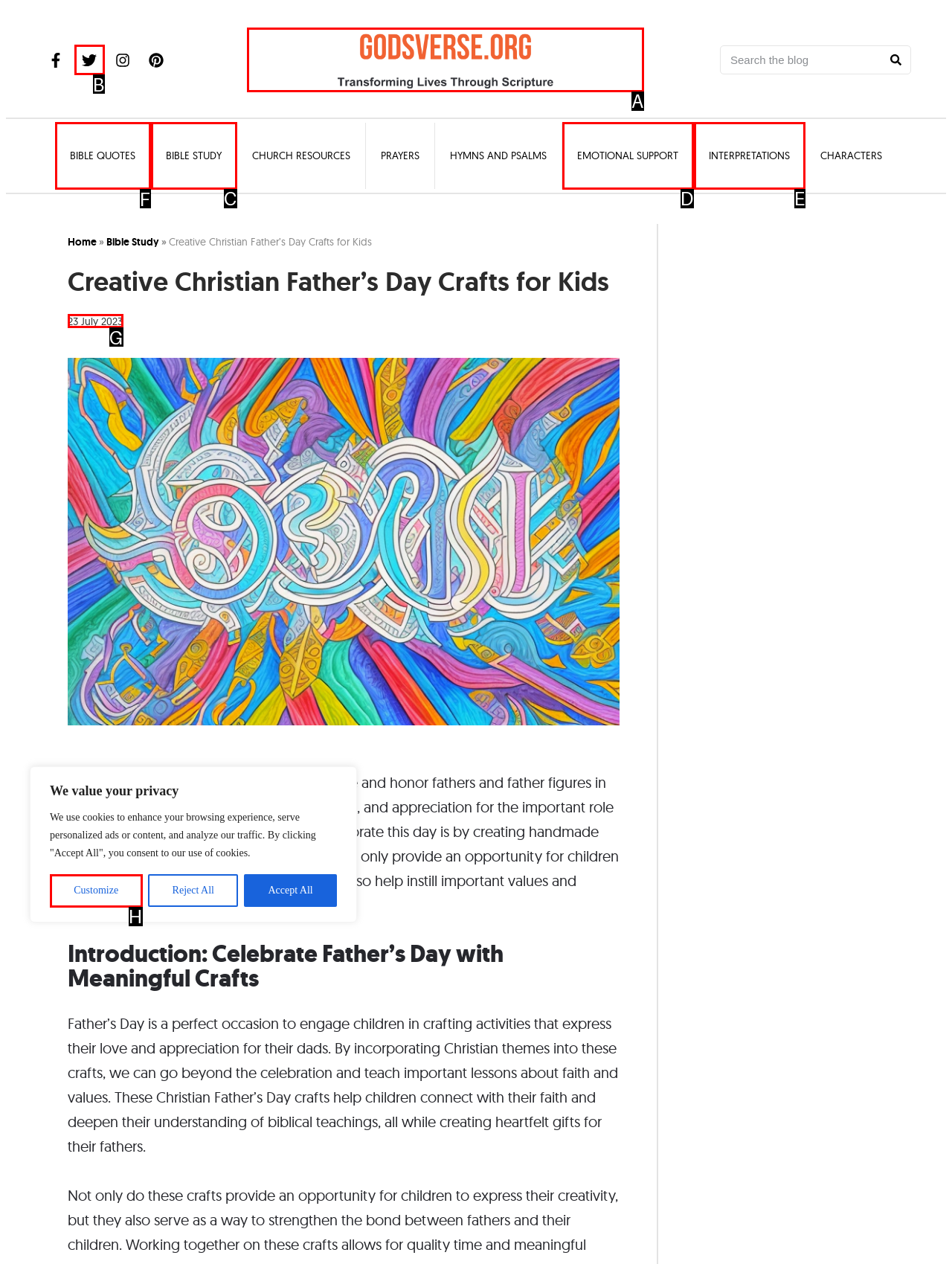Which UI element's letter should be clicked to achieve the task: Click on Bible Quotes
Provide the letter of the correct choice directly.

F